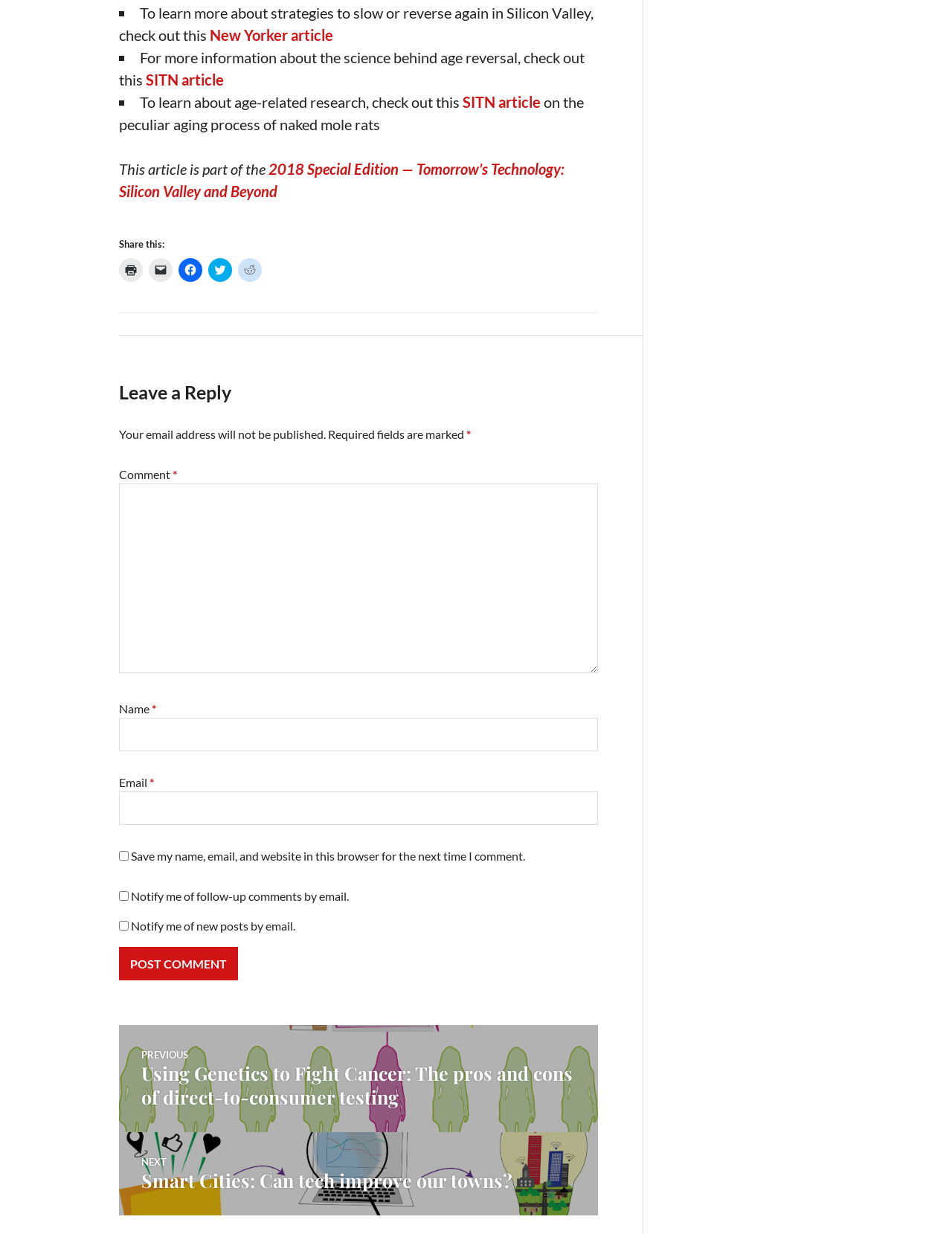Give a one-word or phrase response to the following question: How many navigation links are there at the bottom of the page?

2